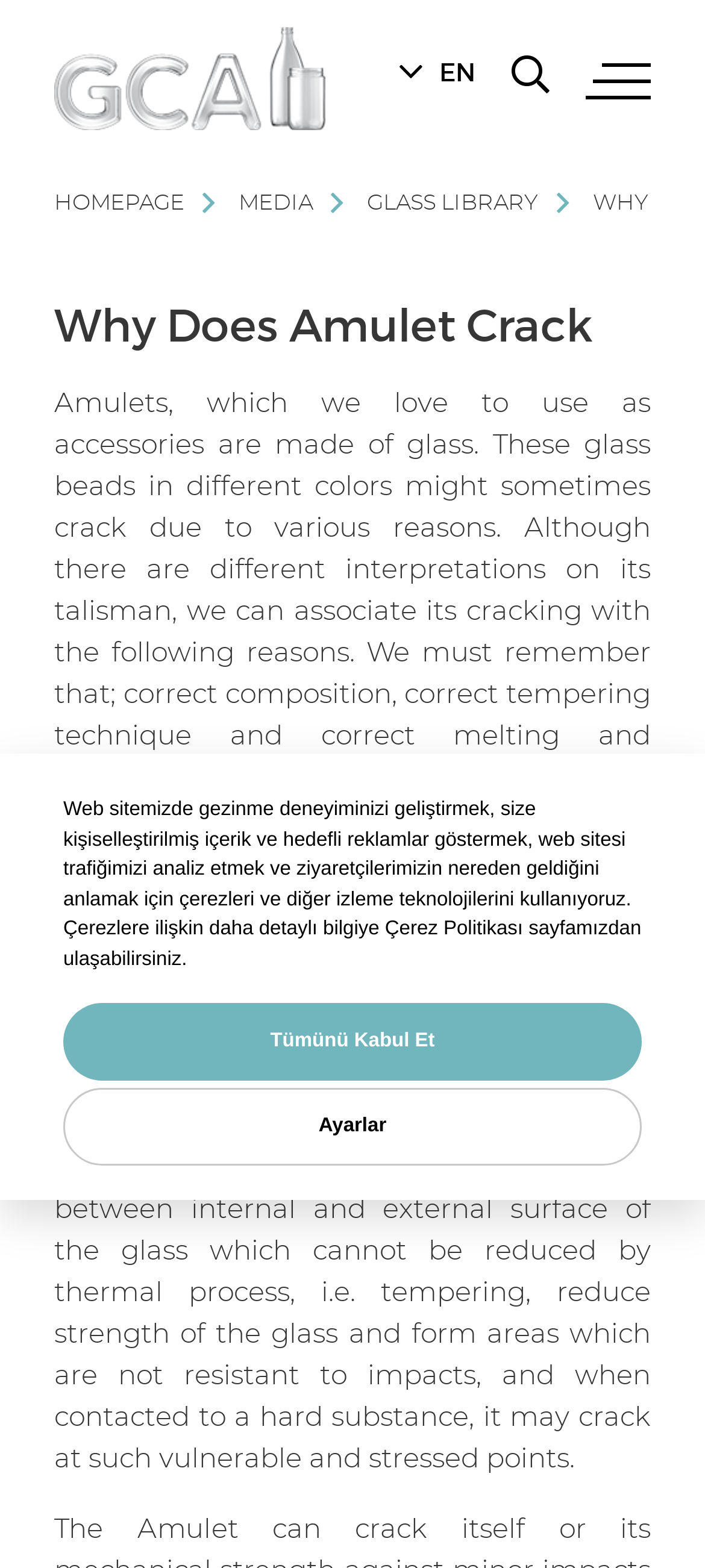Provide the bounding box for the UI element matching this description: "Glass Library".

[0.482, 0.122, 0.803, 0.136]